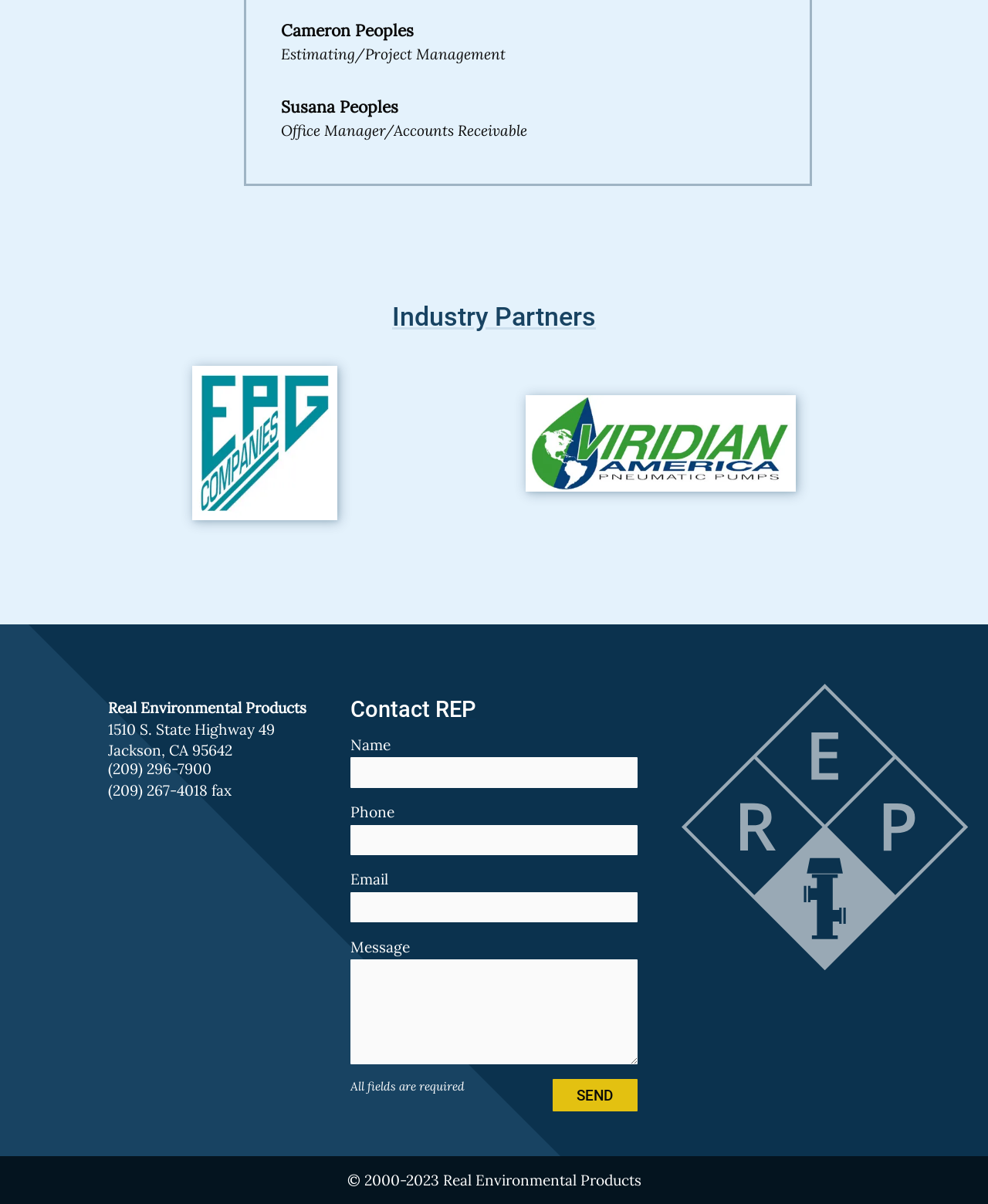Respond to the question below with a single word or phrase:
What is the copyright year range of the company?

2000-2023